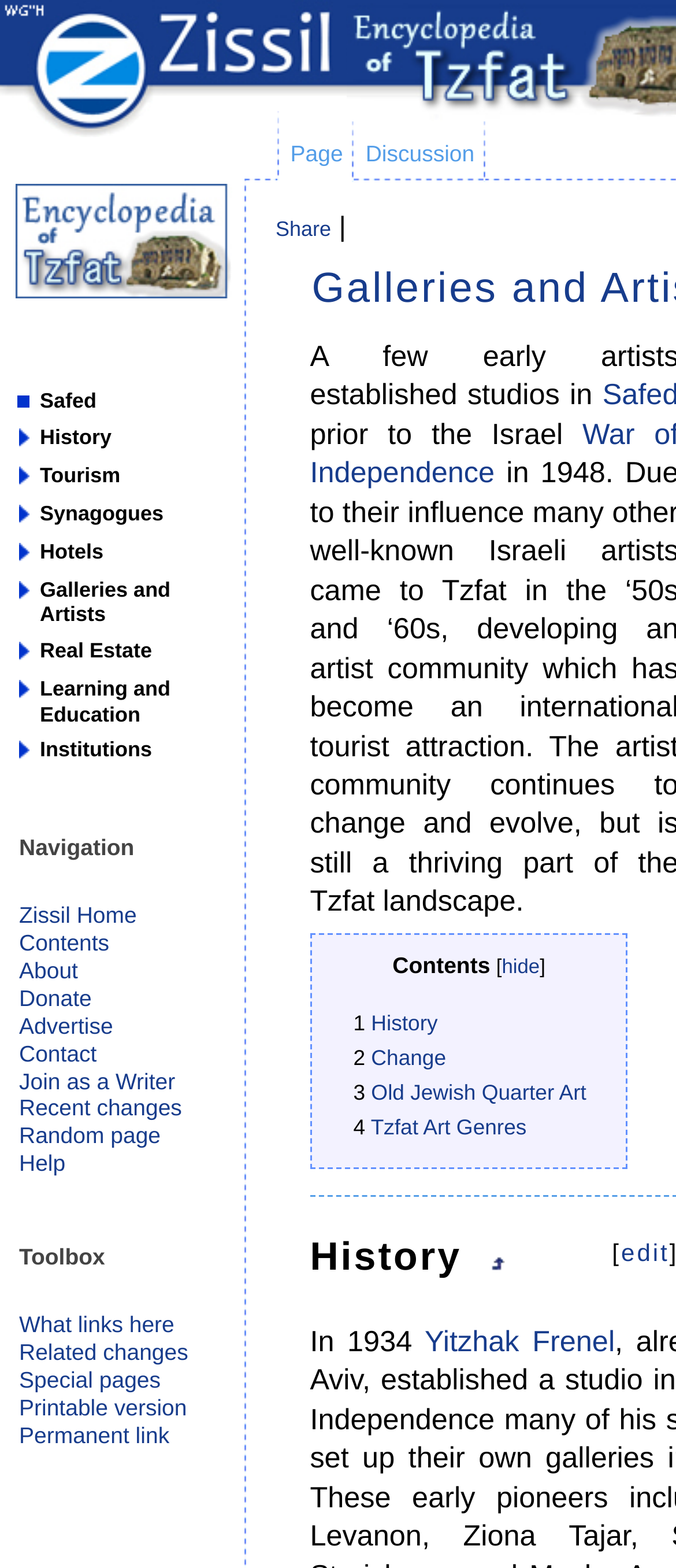Based on the image, please respond to the question with as much detail as possible:
How many links are there in the sidebar?

I counted the links in the sidebar, which is located on the left side of the webpage. There are 12 links in total, including 'Safed', 'History', 'Tourism', and others.